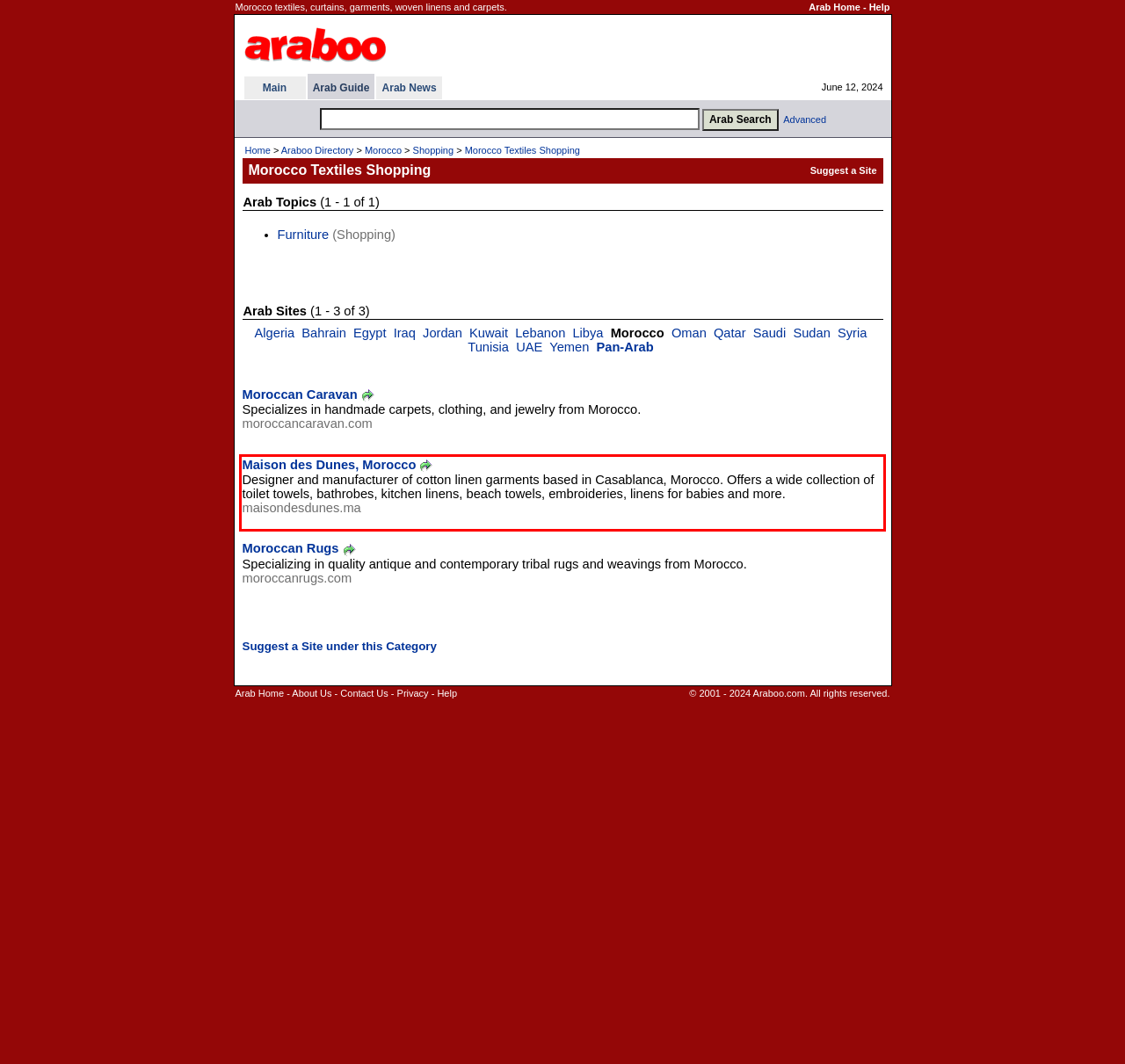You have a screenshot of a webpage with a UI element highlighted by a red bounding box. Use OCR to obtain the text within this highlighted area.

Maison des Dunes, Morocco Designer and manufacturer of cotton linen garments based in Casablanca, Morocco. Offers a wide collection of toilet towels, bathrobes, kitchen linens, beach towels, embroideries, linens for babies and more. maisondesdunes.ma